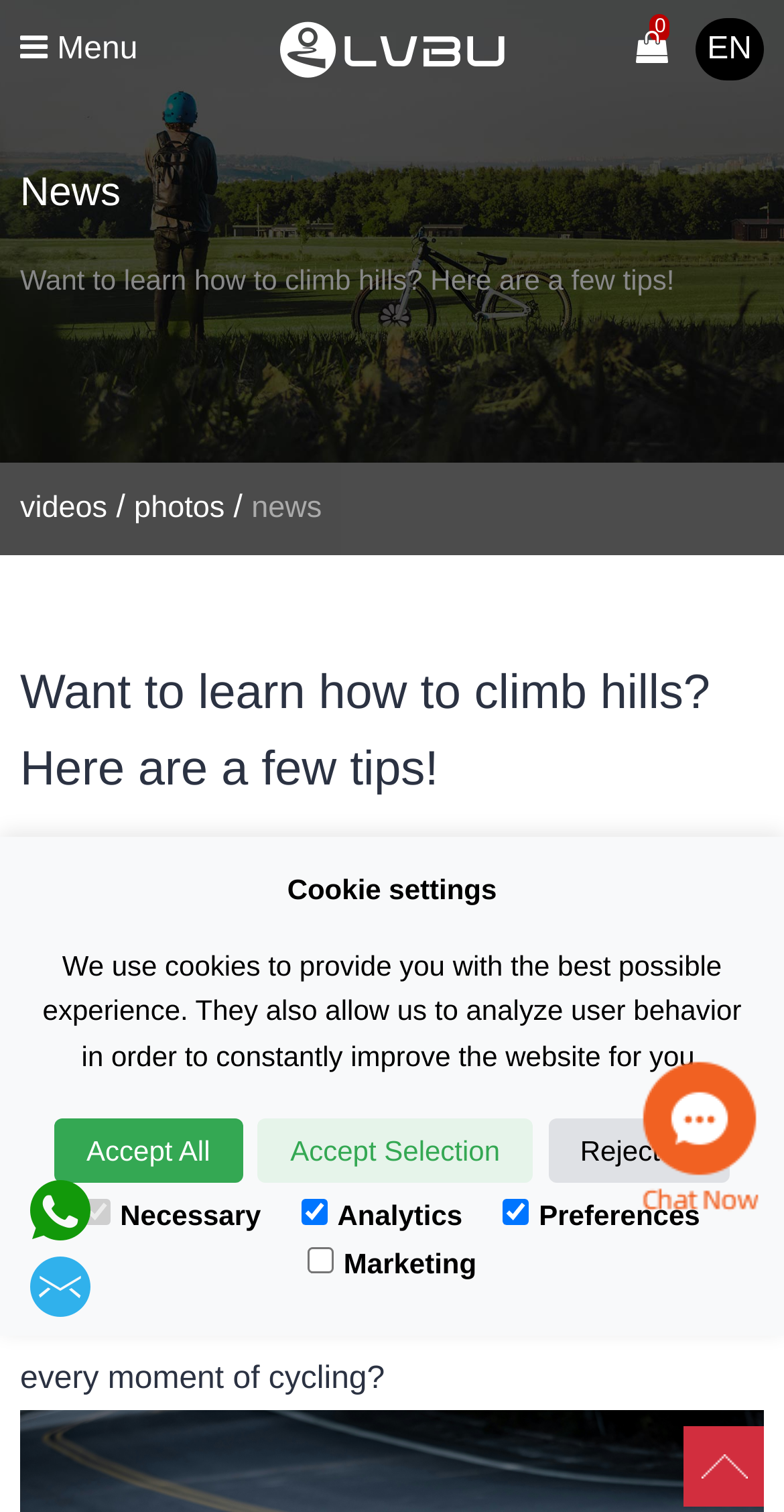How many links are there in the top navigation menu?
Examine the image closely and answer the question with as much detail as possible.

I counted the number of link elements in the top navigation menu, which are 'Menu', '', '0 ', and 'EN'. These links are located at the top of the webpage and have distinct bounding box coordinates.